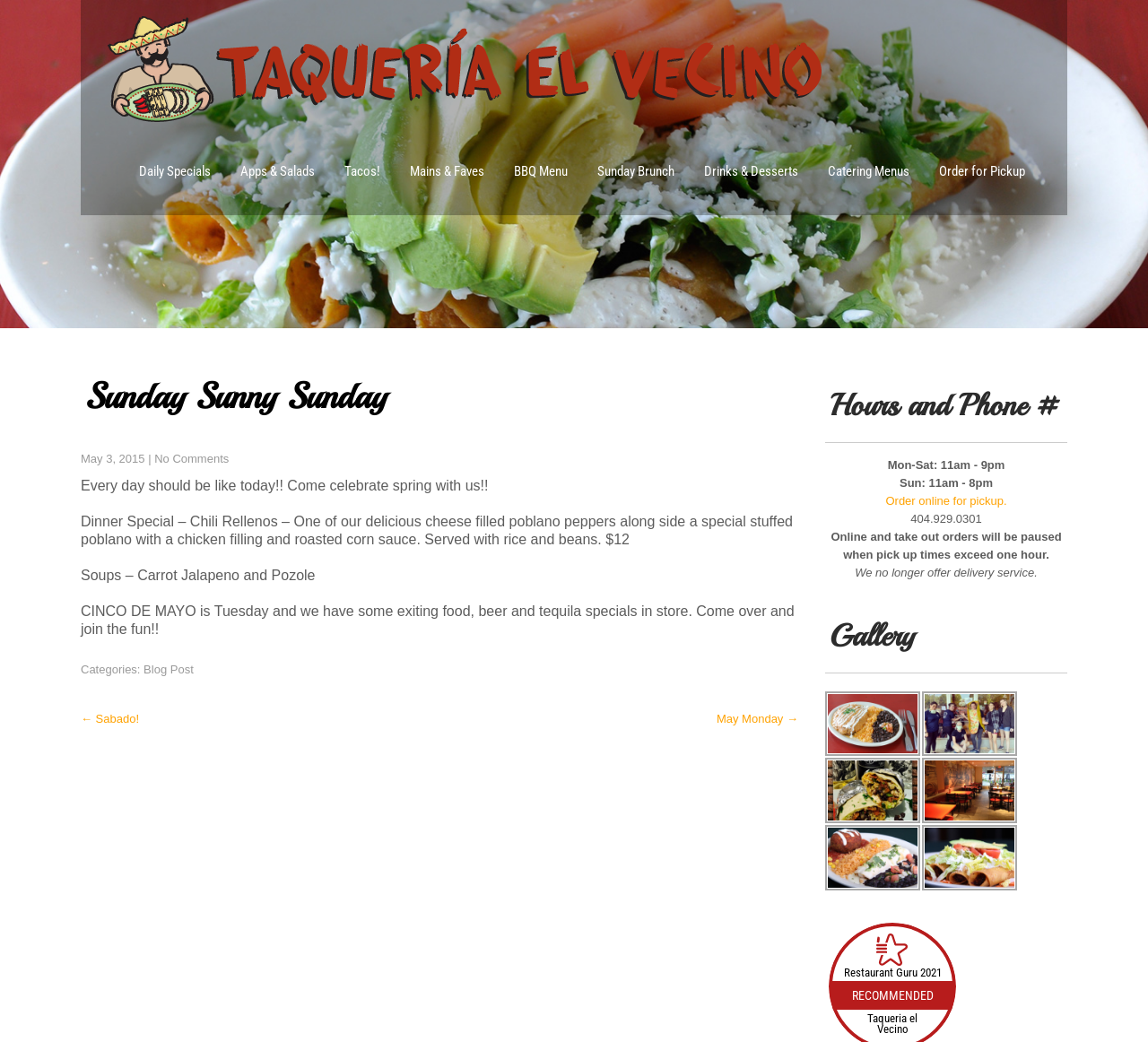Identify the bounding box coordinates of the clickable region necessary to fulfill the following instruction: "Click on the September 17, 2020 link". The bounding box coordinates should be four float numbers between 0 and 1, i.e., [left, top, right, bottom].

None